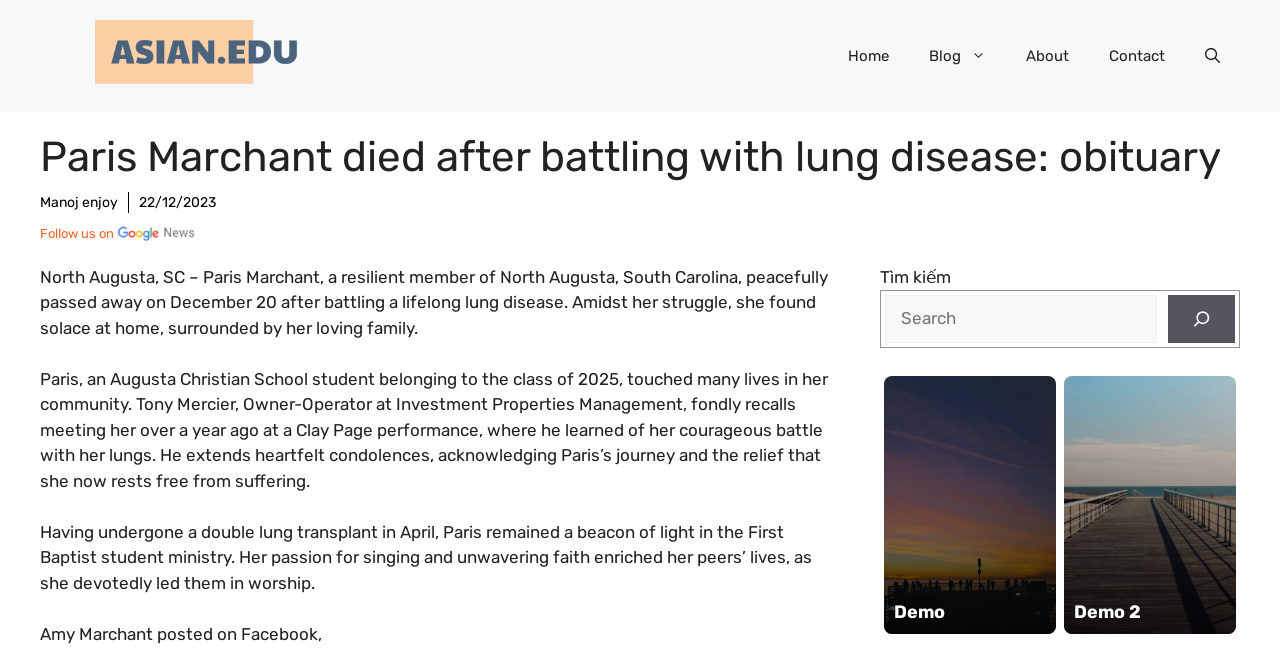Please locate the clickable area by providing the bounding box coordinates to follow this instruction: "Click on the 'Contact' link".

[0.851, 0.04, 0.926, 0.132]